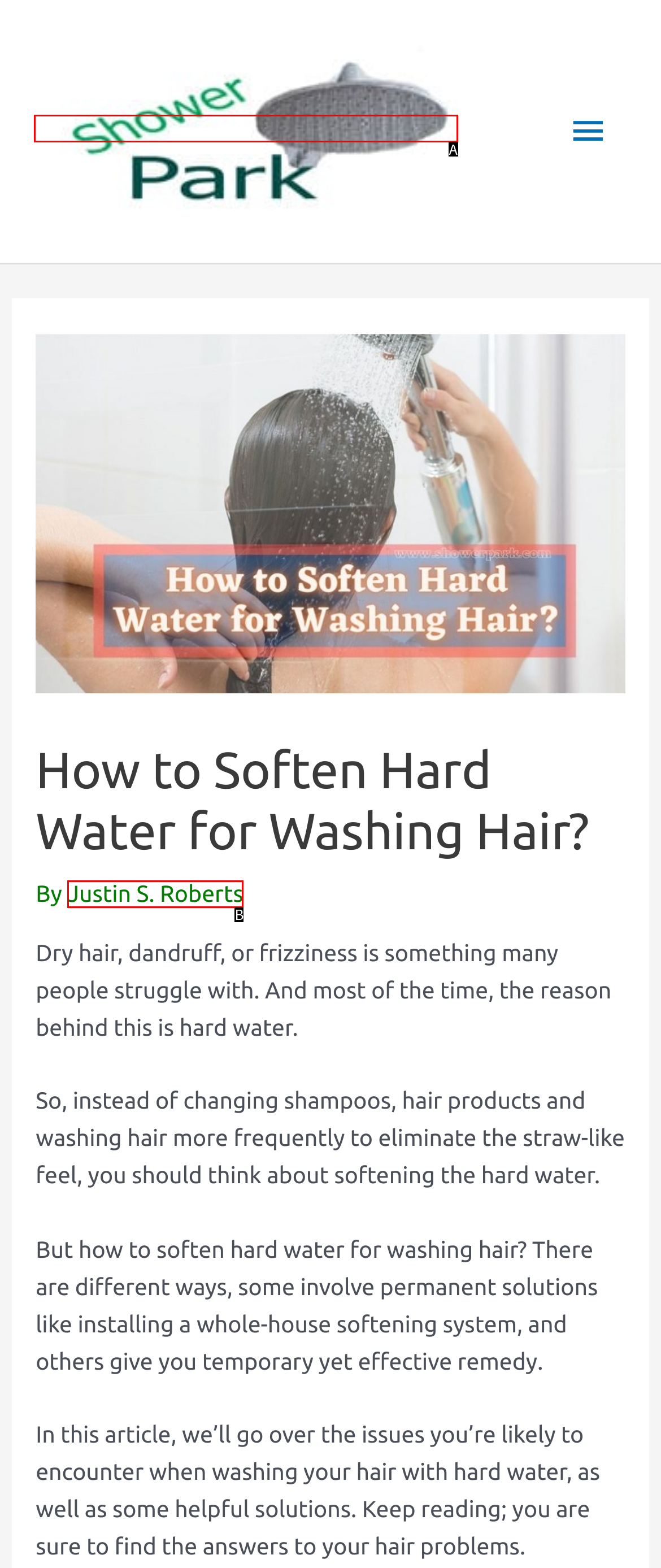Tell me which option best matches this description: Justin S. Roberts
Answer with the letter of the matching option directly from the given choices.

B